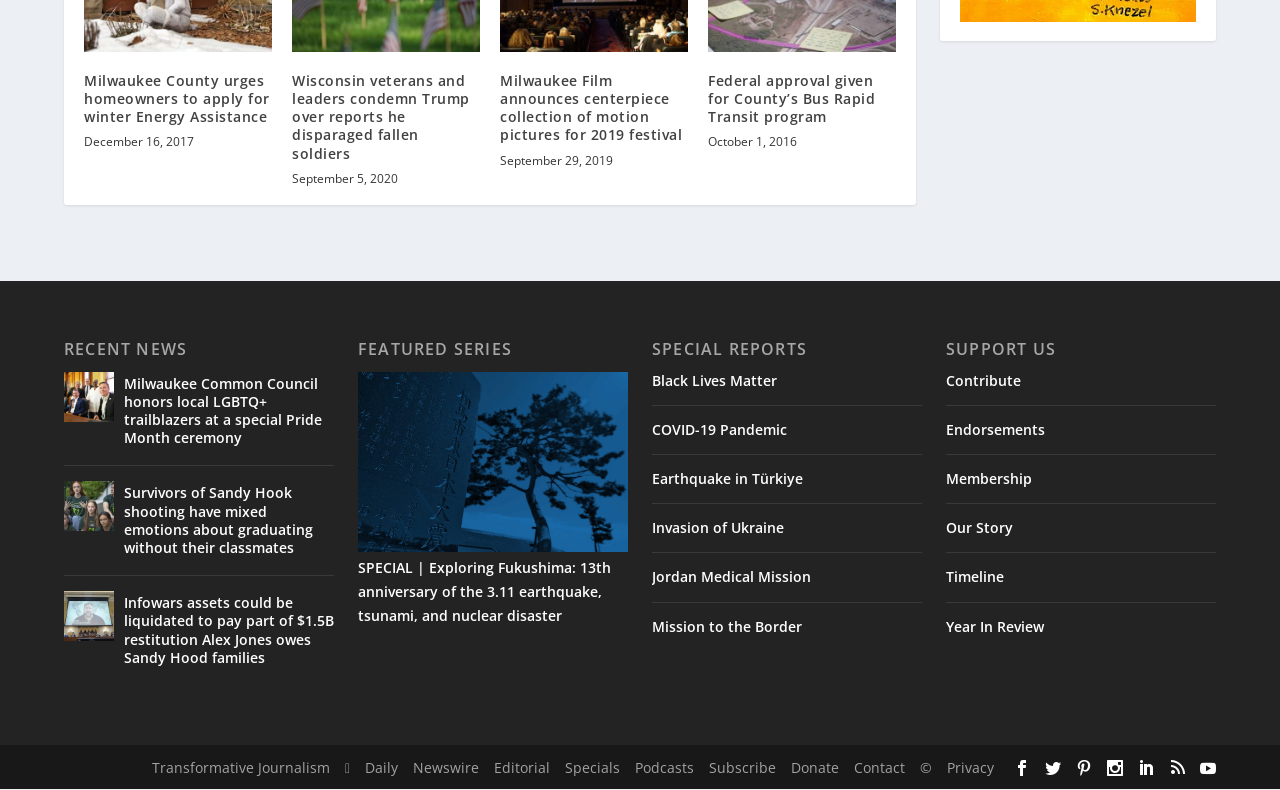Identify the bounding box coordinates of the element that should be clicked to fulfill this task: "Read about Milwaukee County's winter Energy Assistance". The coordinates should be provided as four float numbers between 0 and 1, i.e., [left, top, right, bottom].

[0.066, 0.073, 0.211, 0.143]